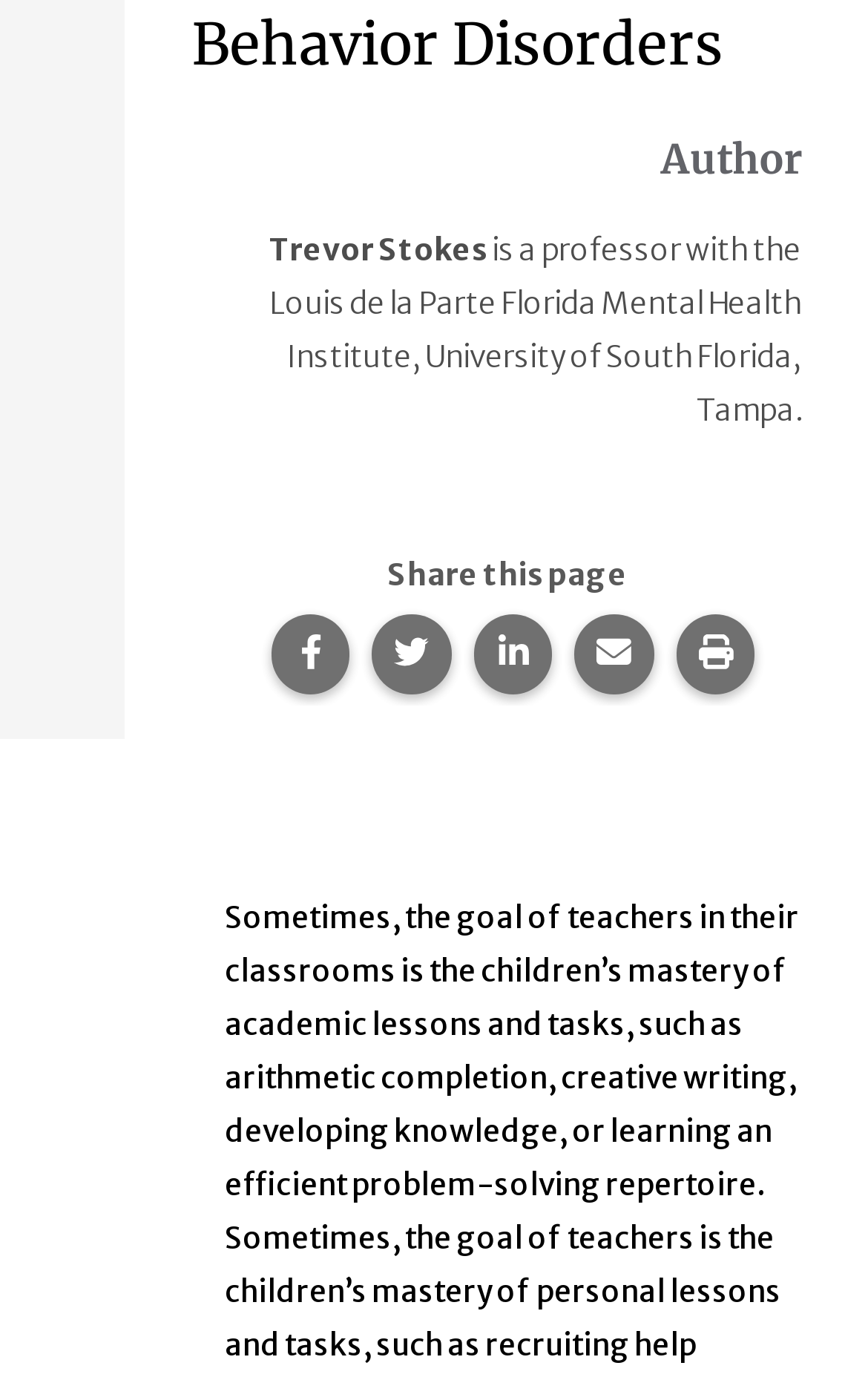Find the bounding box of the web element that fits this description: "Share this page on Facebook.".

[0.312, 0.446, 0.403, 0.504]